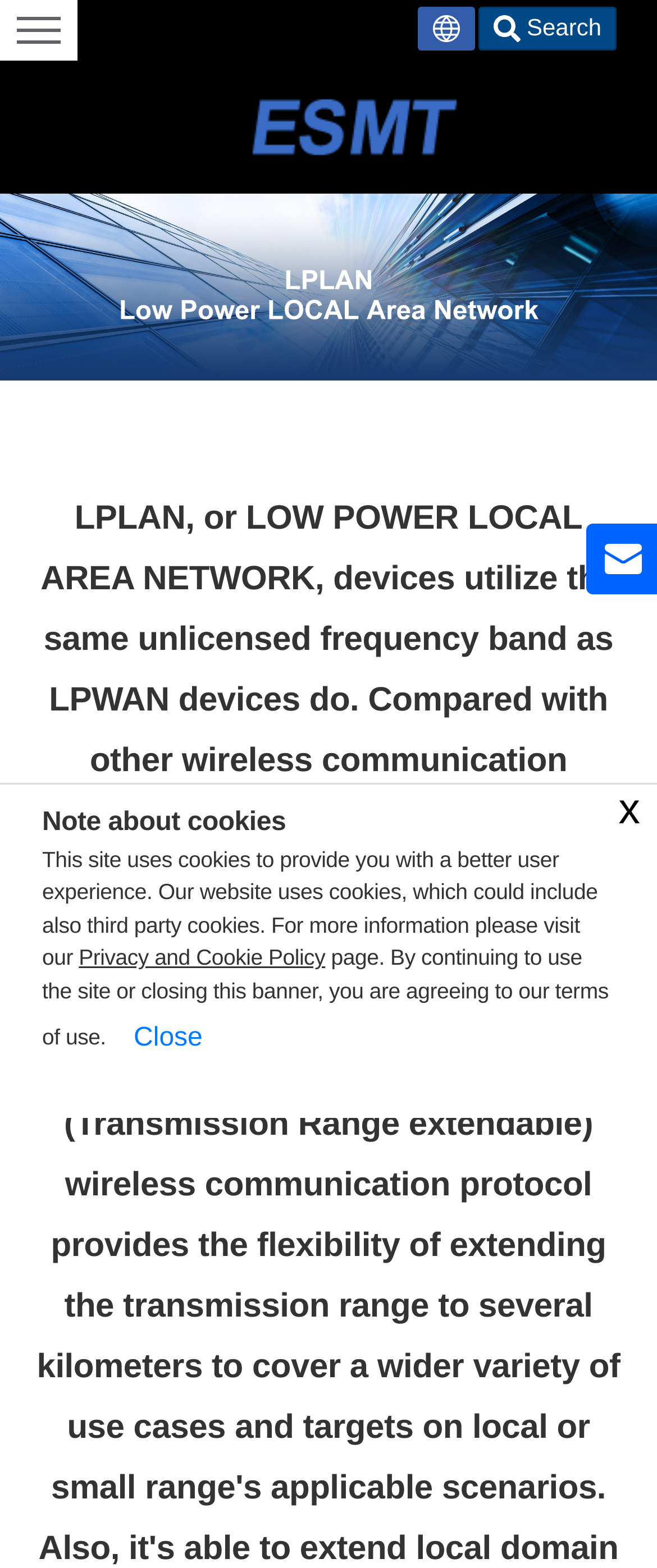Can you find the bounding box coordinates of the area I should click to execute the following instruction: "Contact Us"?

[0.892, 0.334, 1.0, 0.379]